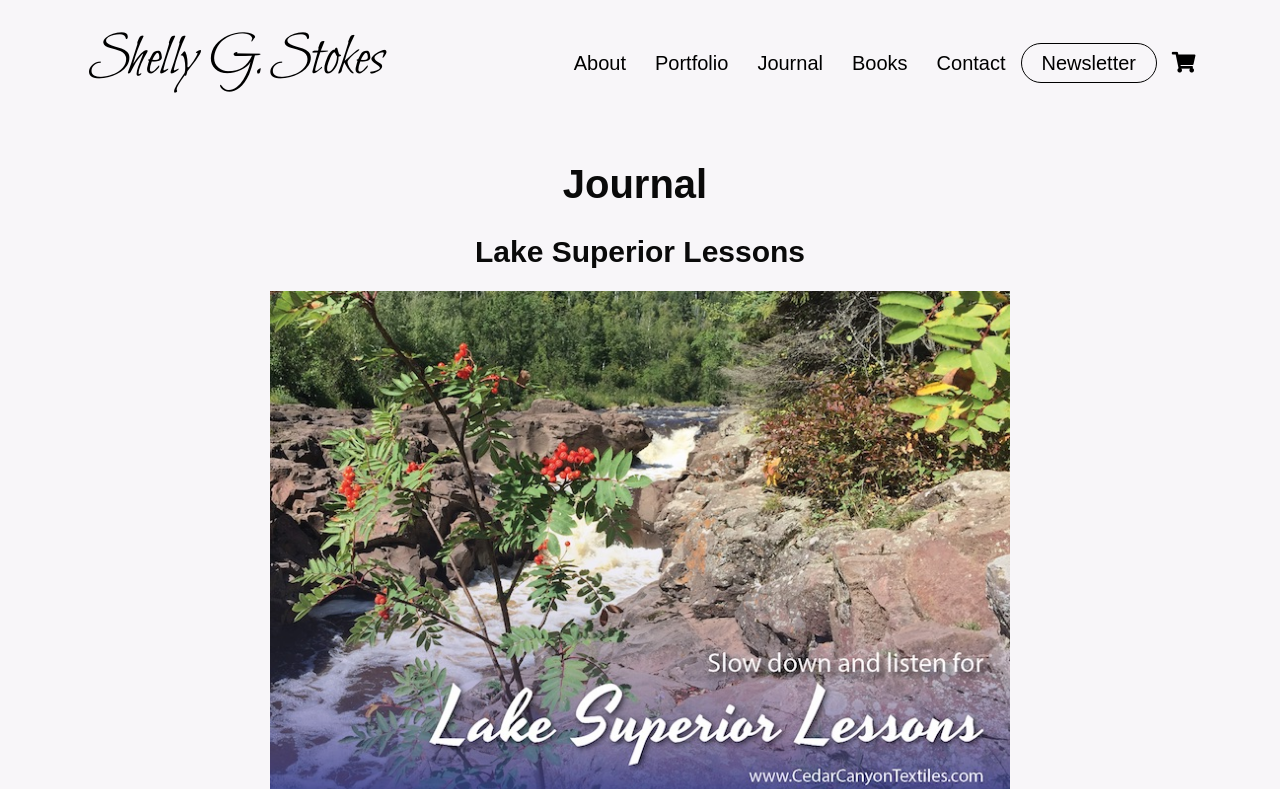Please identify the bounding box coordinates of the element's region that needs to be clicked to fulfill the following instruction: "Click on Iron Meteorites". The bounding box coordinates should consist of four float numbers between 0 and 1, i.e., [left, top, right, bottom].

None